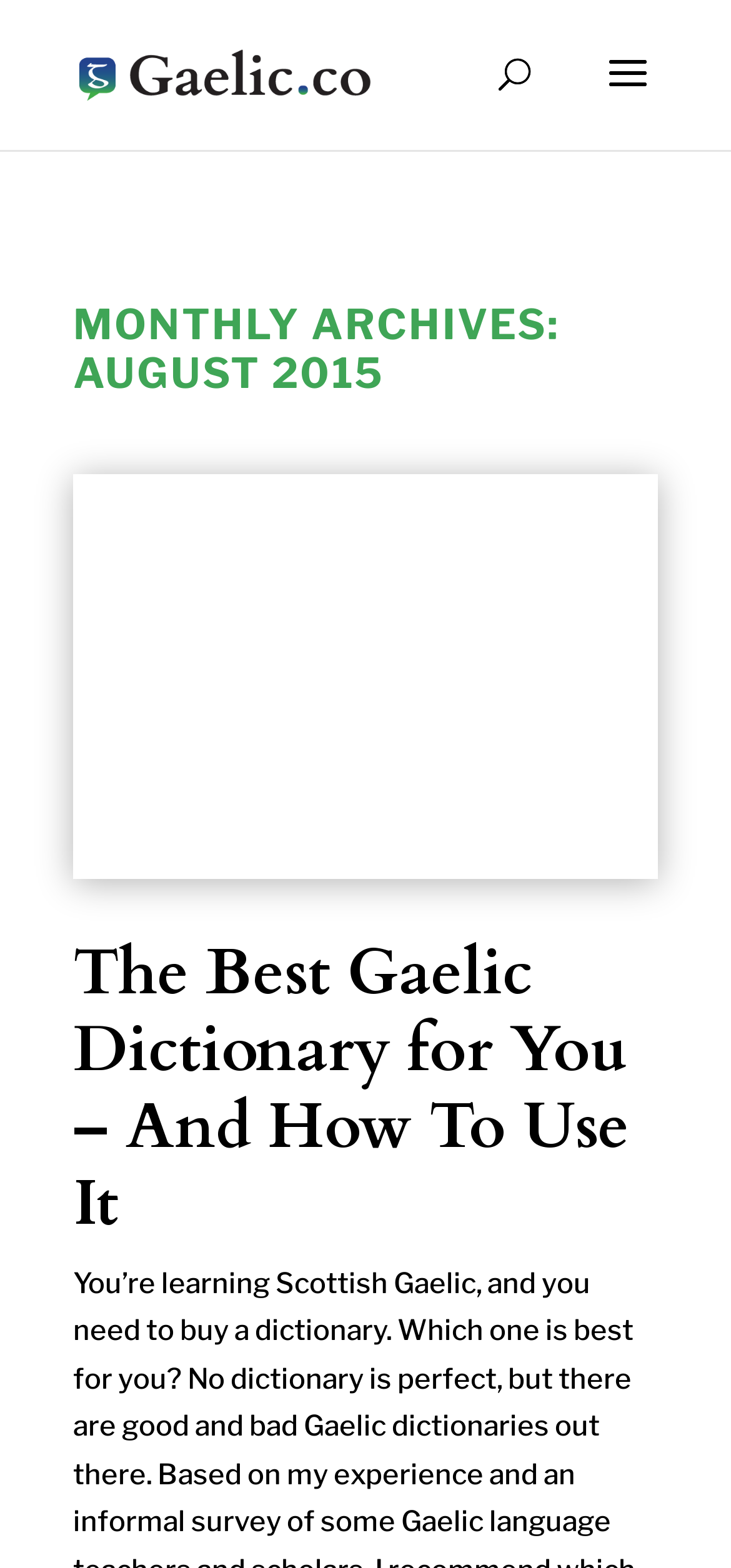Provide a brief response using a word or short phrase to this question:
What is the purpose of the search bar?

To search the website